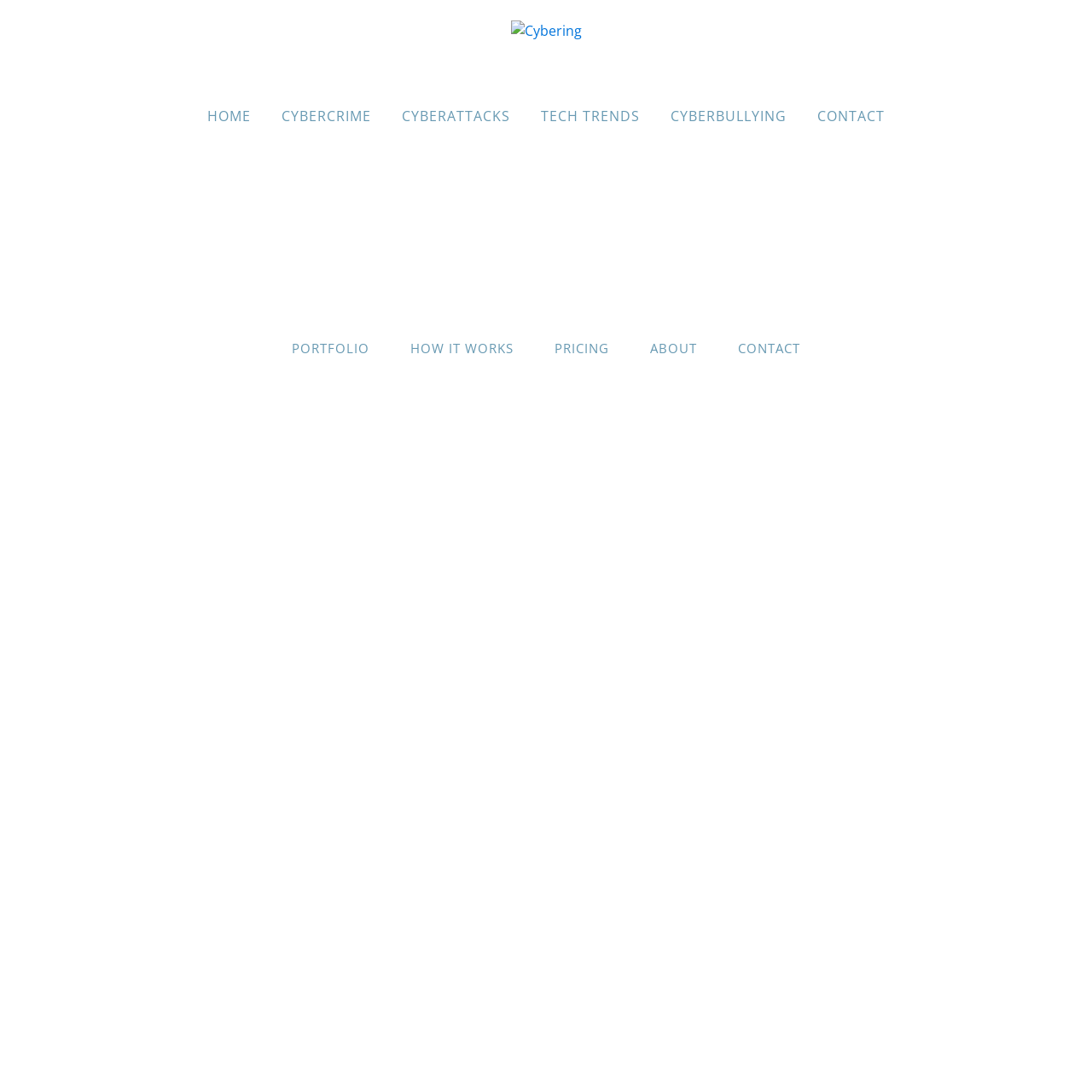Find the bounding box coordinates for the HTML element specified by: "CONTACT".

[0.657, 0.3, 0.752, 0.337]